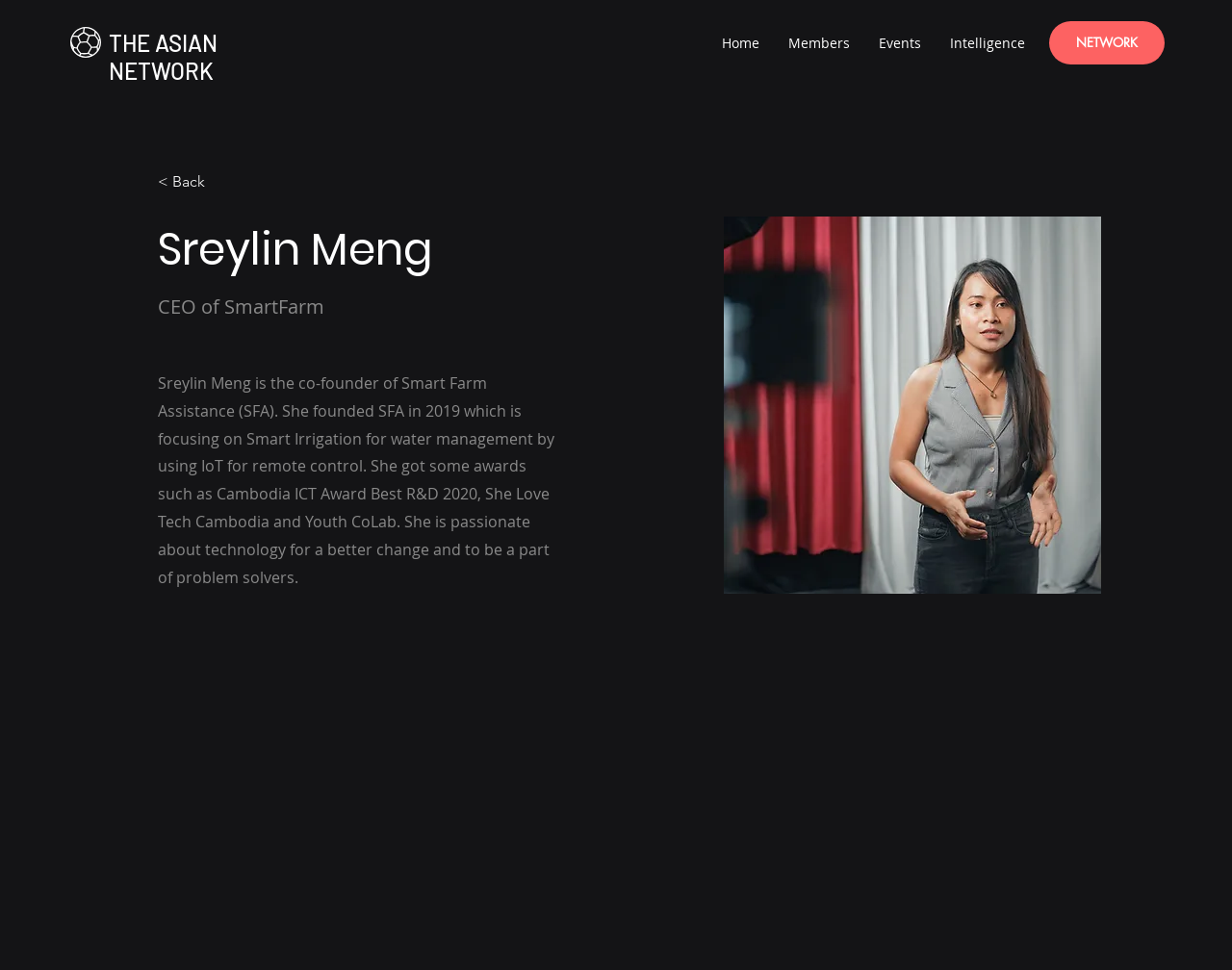Identify the bounding box of the HTML element described as: "THE ASIAN NETWORK".

[0.088, 0.03, 0.177, 0.087]